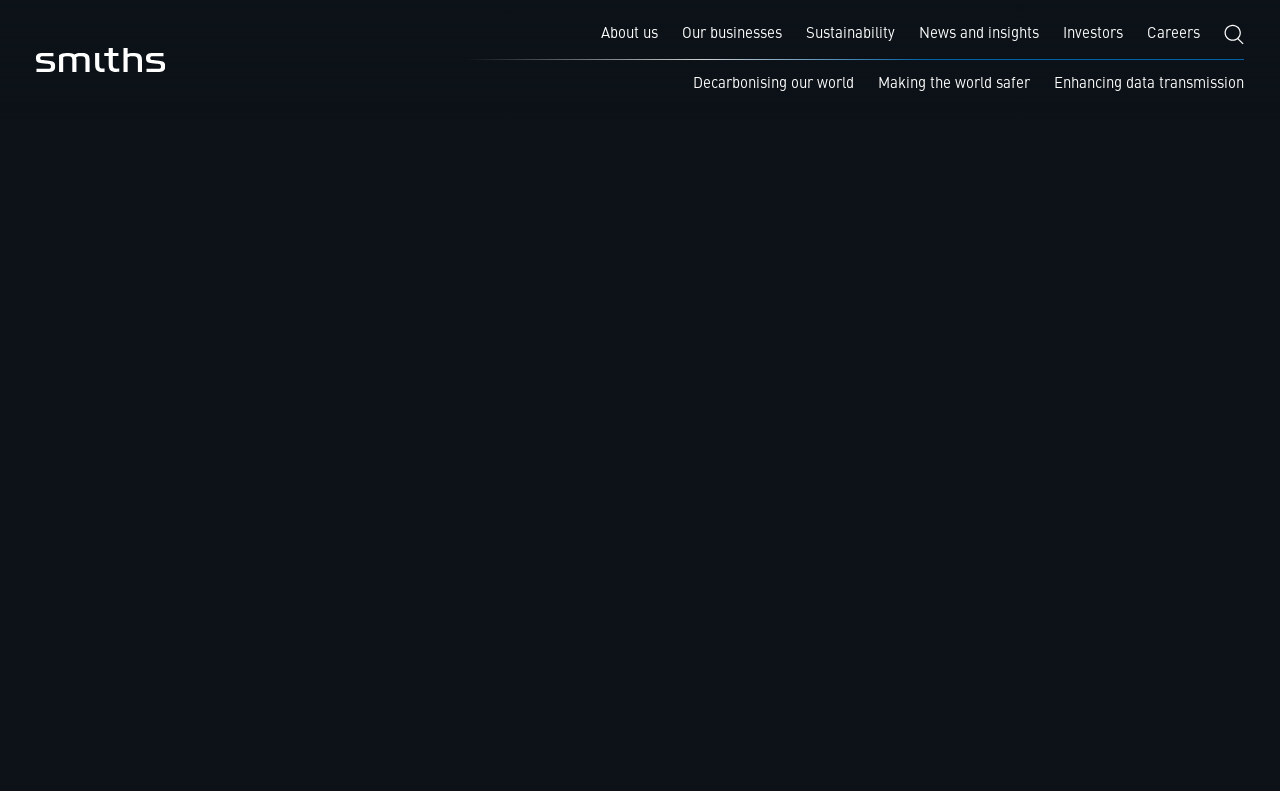Please locate the bounding box coordinates of the element that should be clicked to achieve the given instruction: "Go to About us".

[0.47, 0.03, 0.514, 0.057]